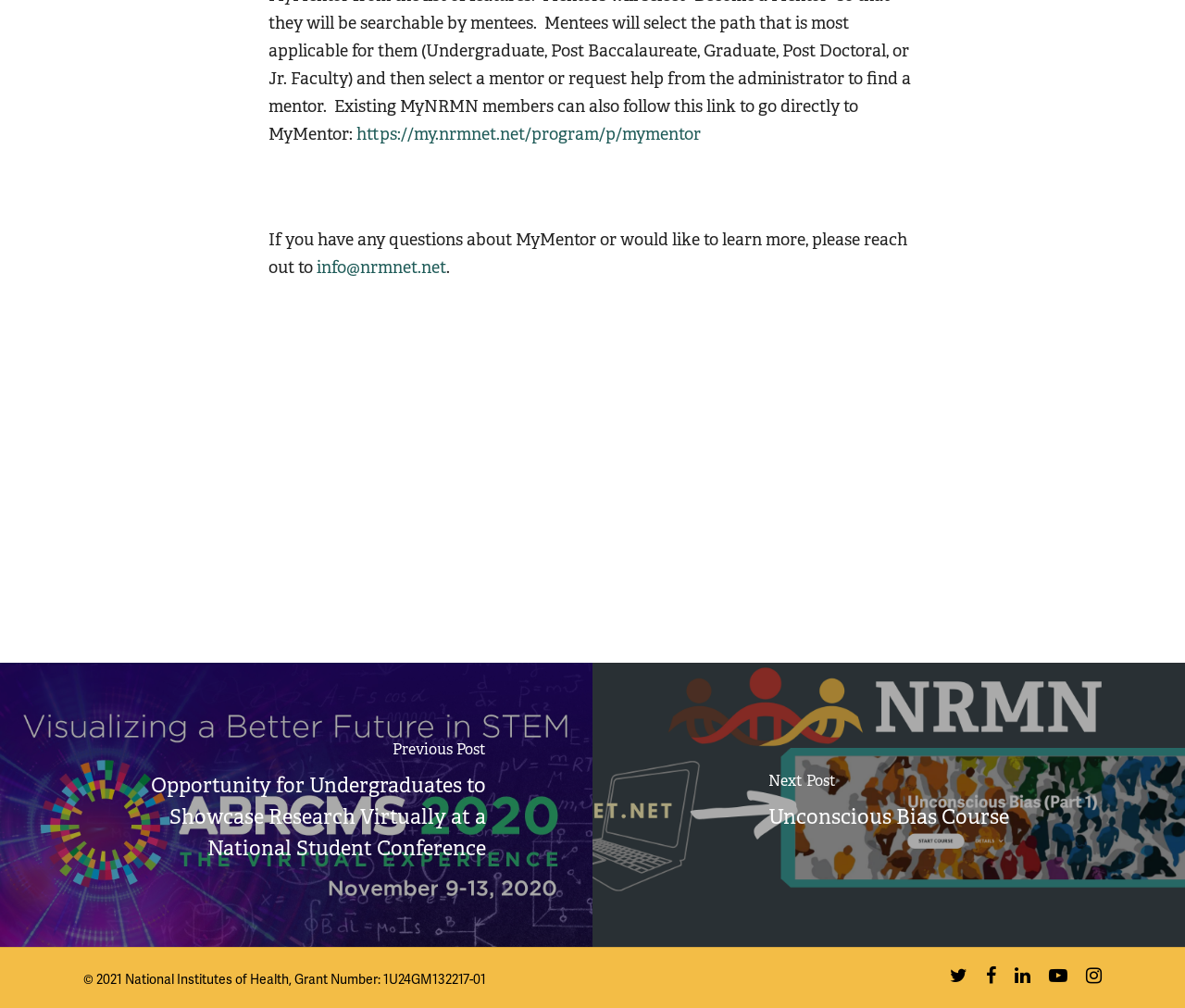Give a one-word or one-phrase response to the question: 
What is the title of the previous post?

Opportunity for Undergraduates to Showcase Research Virtually at a National Student Conference